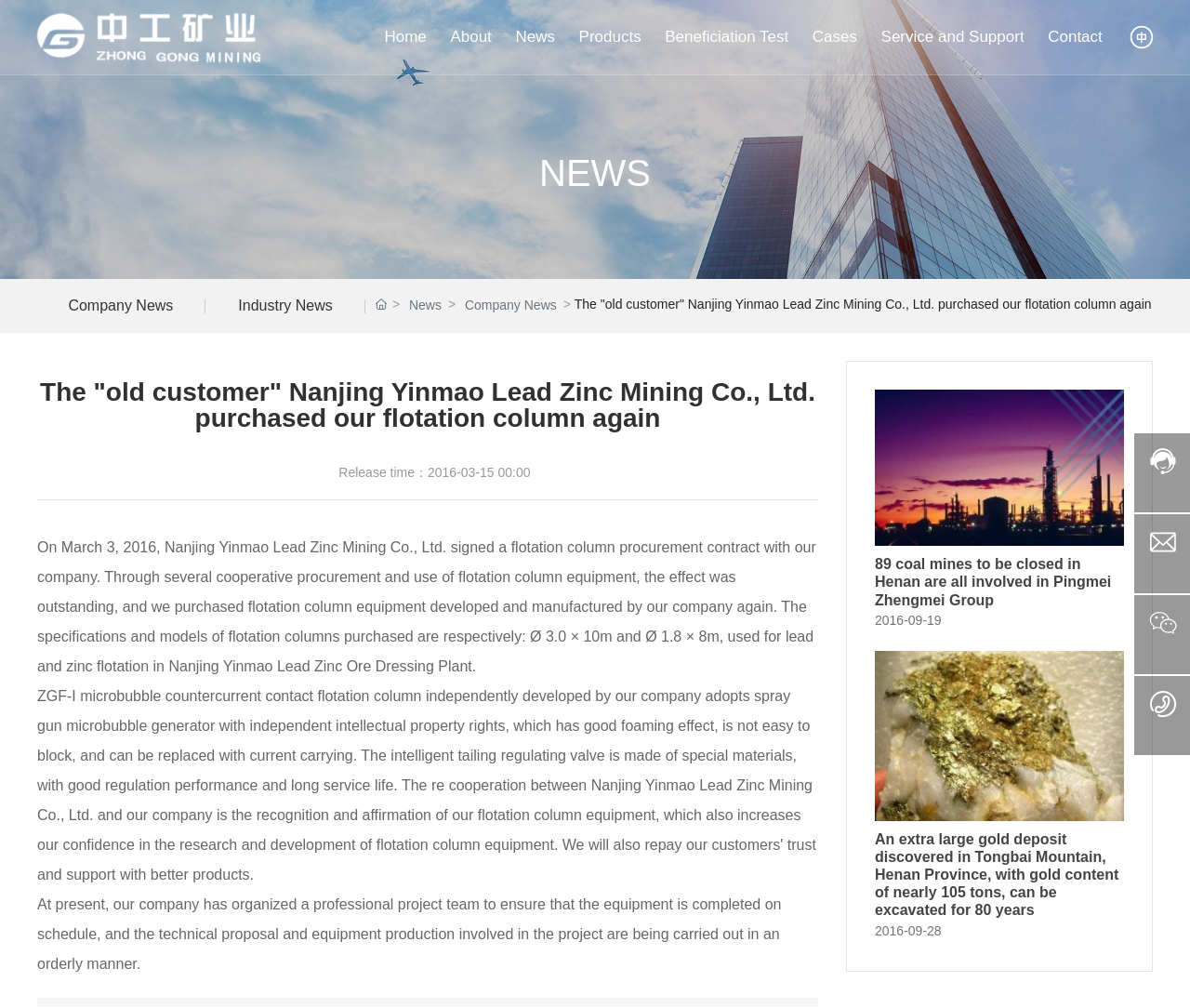Please find the bounding box for the UI component described as follows: "About".

[0.378, 0.0, 0.413, 0.074]